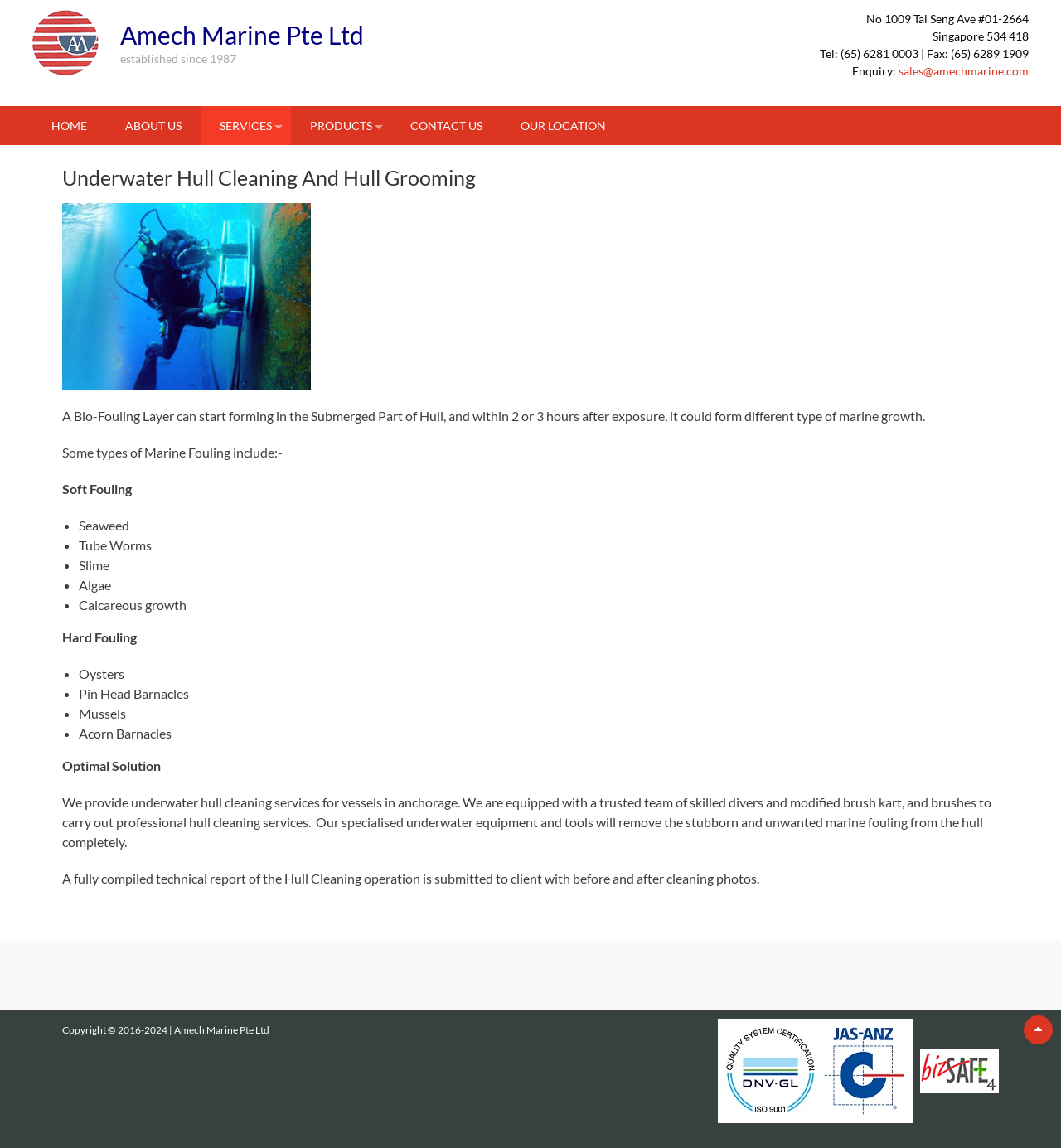Given the element description Products, specify the bounding box coordinates of the corresponding UI element in the format (top-left x, top-left y, bottom-right x, bottom-right y). All values must be between 0 and 1.

[0.274, 0.092, 0.369, 0.126]